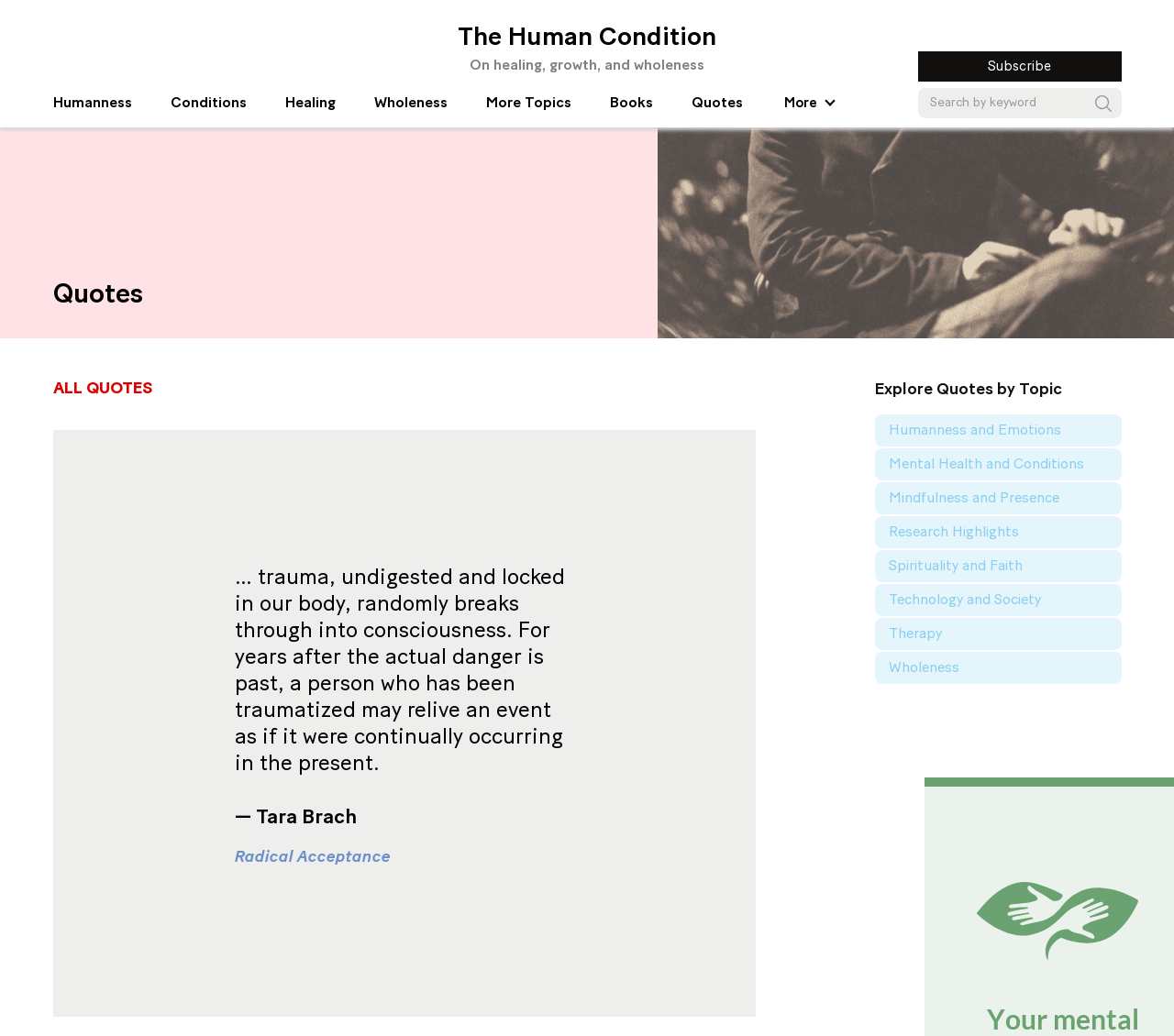Specify the bounding box coordinates for the region that must be clicked to perform the given instruction: "Search by keyword".

[0.782, 0.085, 0.931, 0.114]